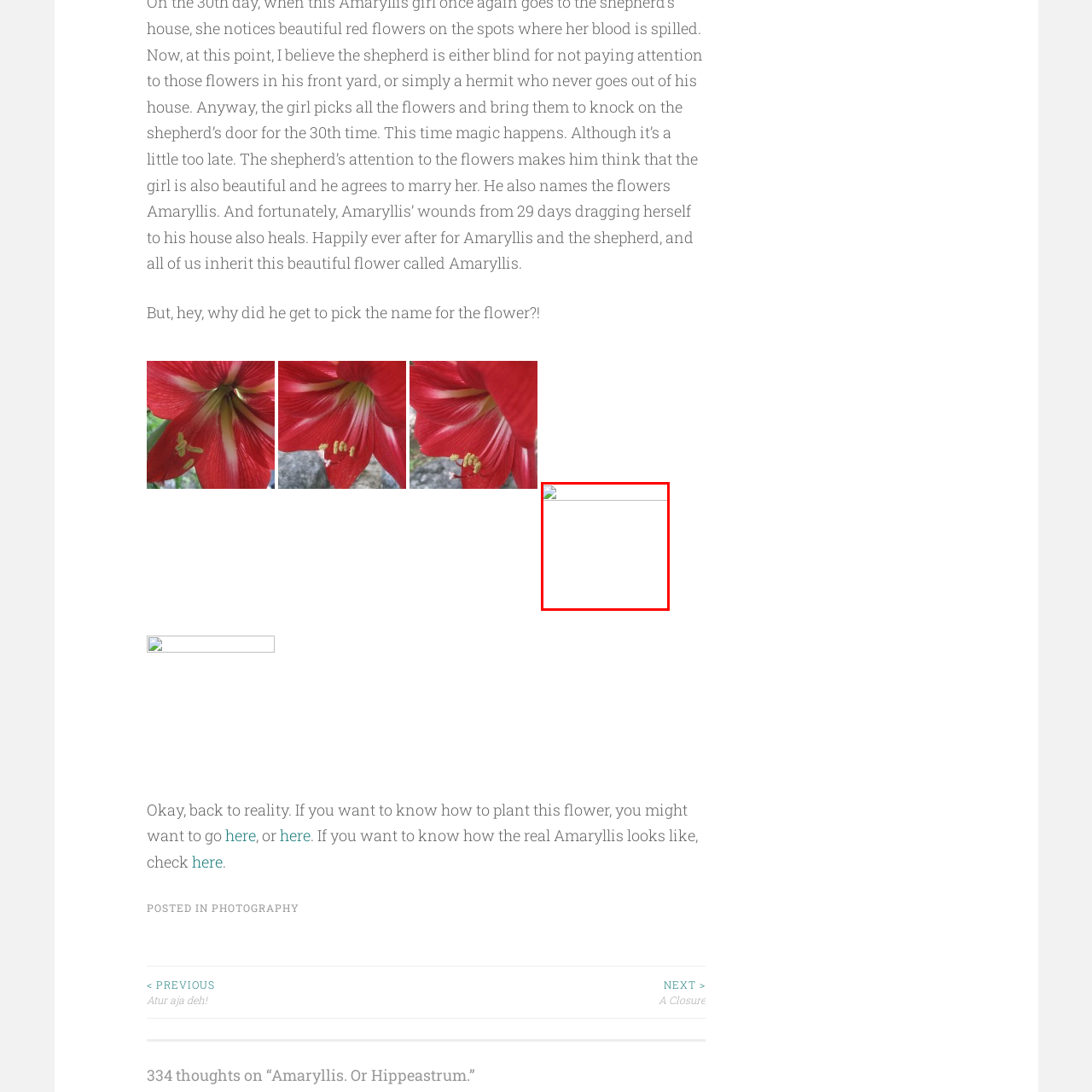Describe in detail the elements and actions shown in the image within the red-bordered area.

The image likely depicts a visual representation related to the theme of flowering plants, specifically focusing on the Amaryllis or Hippeastrum. Surrounding context hints at a playful narrative questioning the naming rights of the flower, suggesting a light-hearted discussion about its characteristics. The visual might serve as an illustrative accompaniment to an article that provides insights into planting and caring for Amaryllis, or it could be contrasting it with its authentic appearance, drawing readers into a deeper exploration of botany and horticulture. This context aims to entice readers into learning more about this beautiful flower, intertwined with practical information and engaging storytelling.